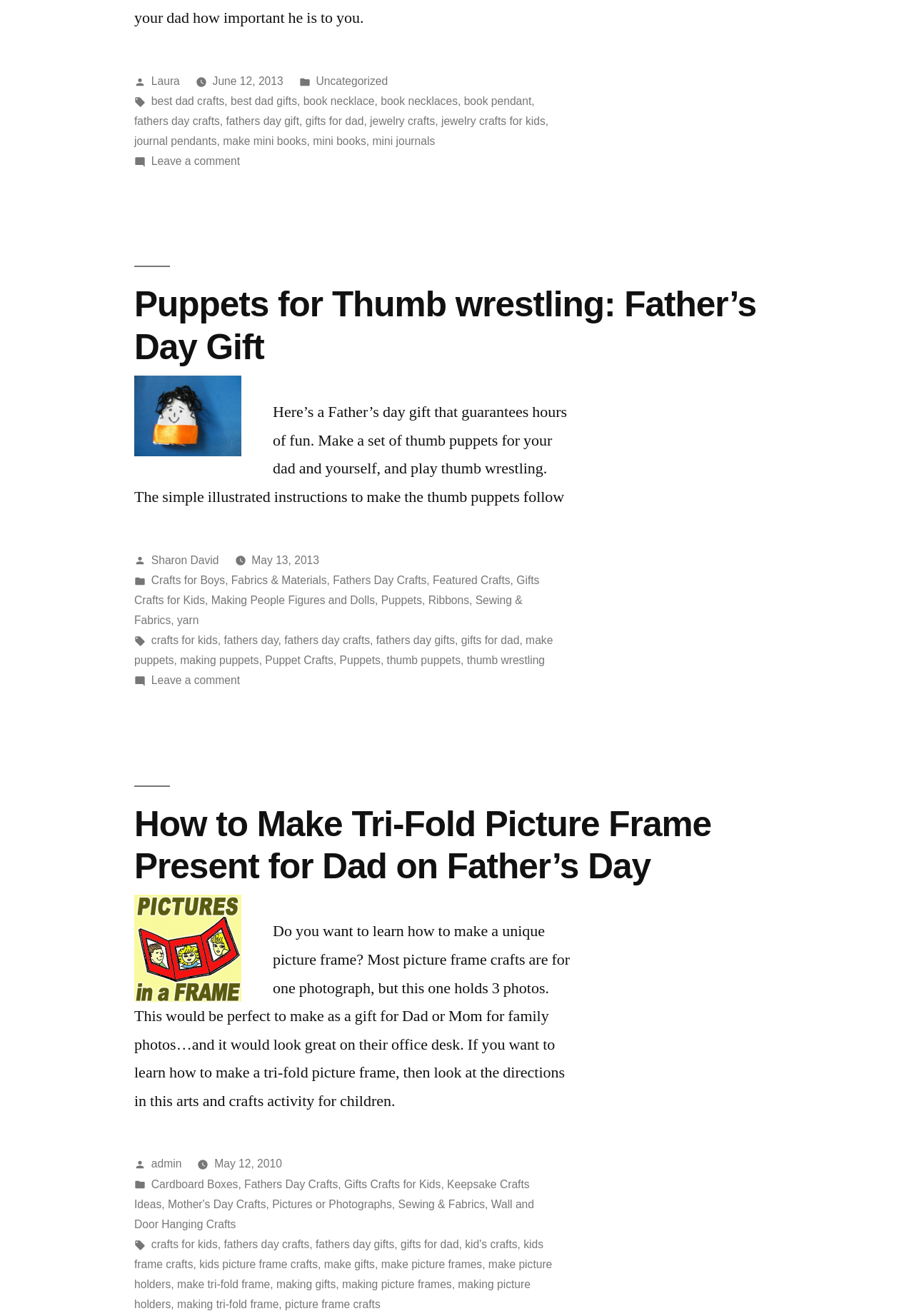What is the theme of the crafts mentioned in the webpage?
Give a one-word or short-phrase answer derived from the screenshot.

Father's Day